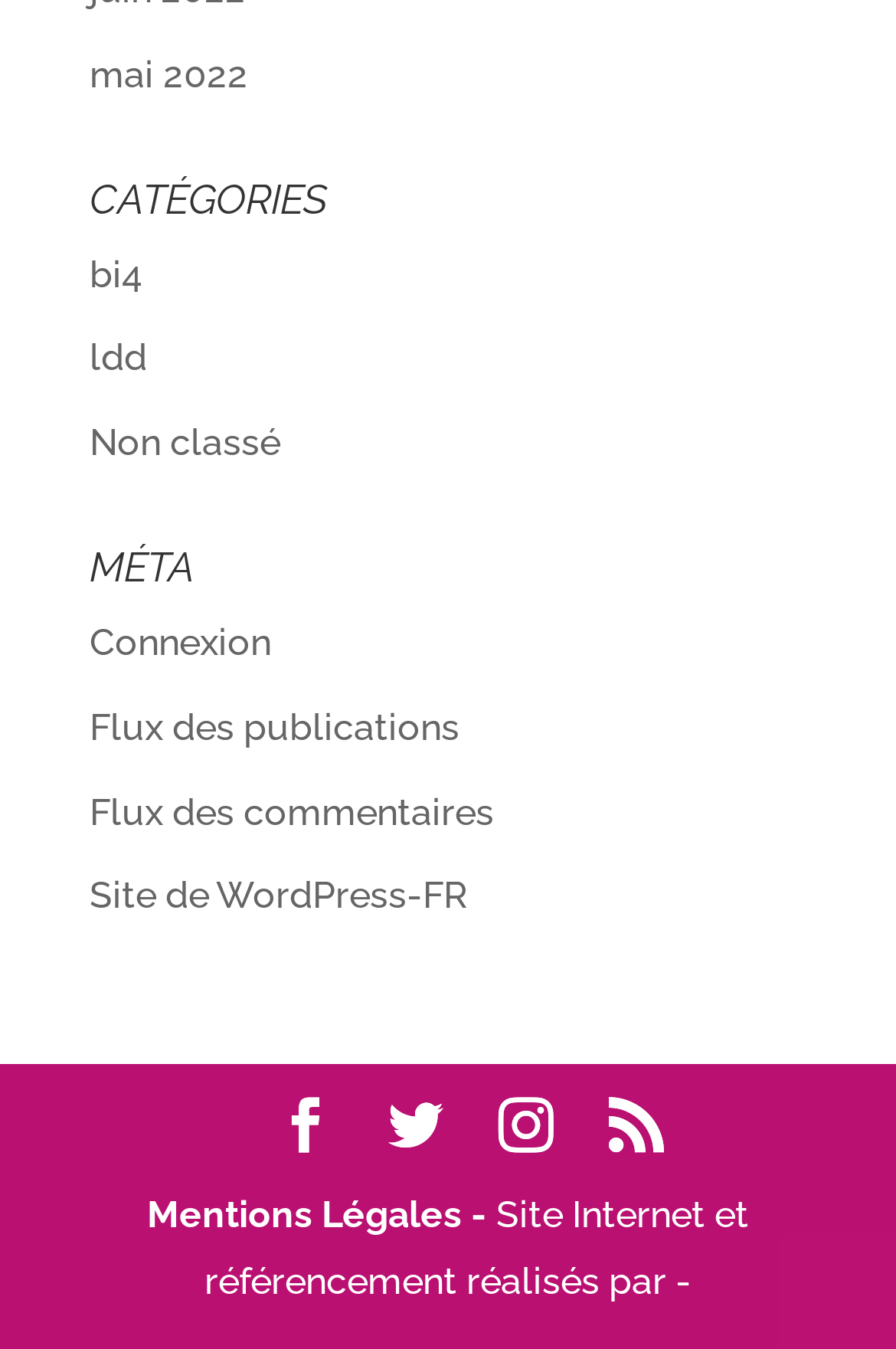Provide the bounding box for the UI element matching this description: "Non classé".

[0.1, 0.312, 0.313, 0.344]